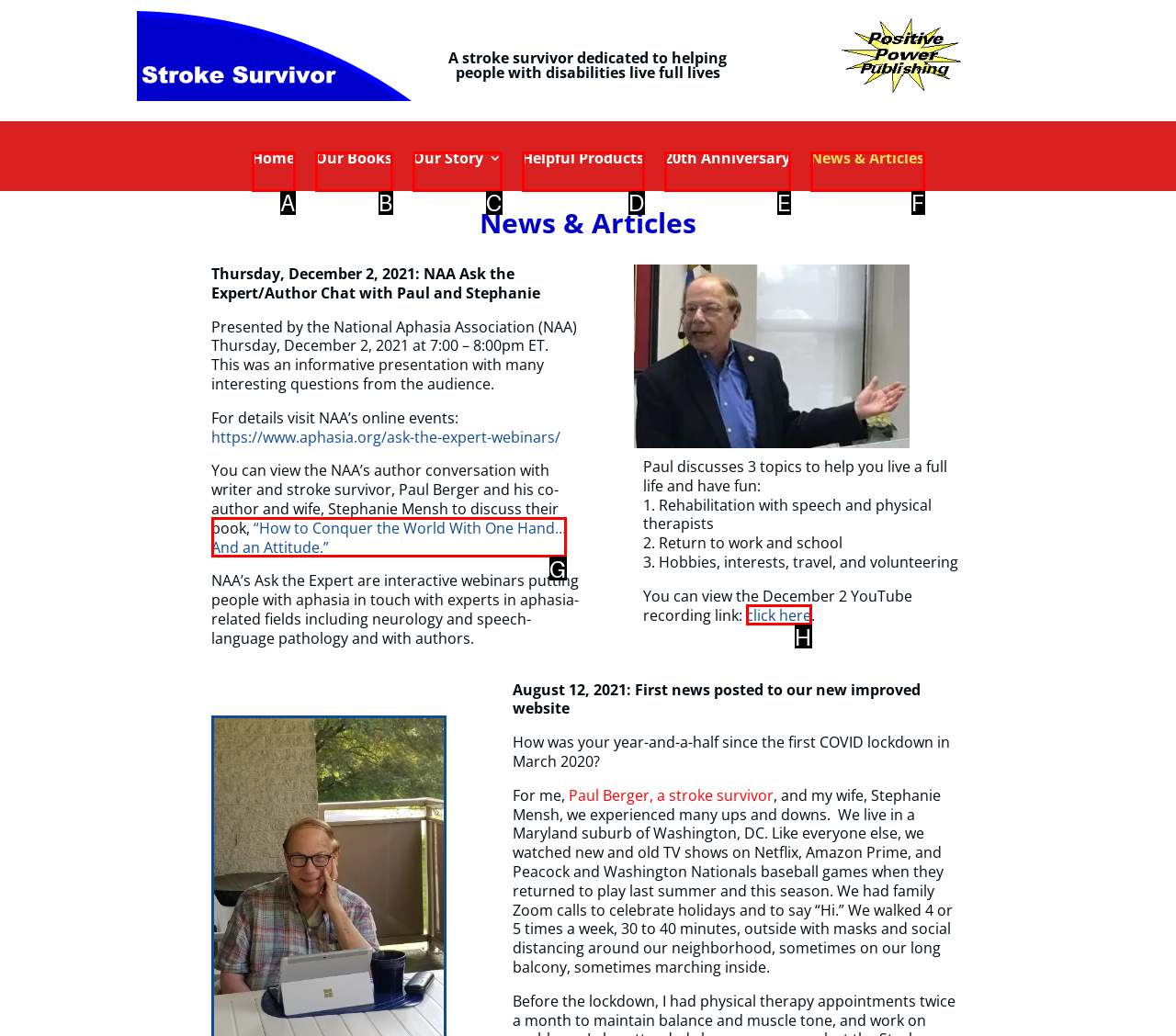Select the letter that corresponds to the description: News & Articles. Provide your answer using the option's letter.

F